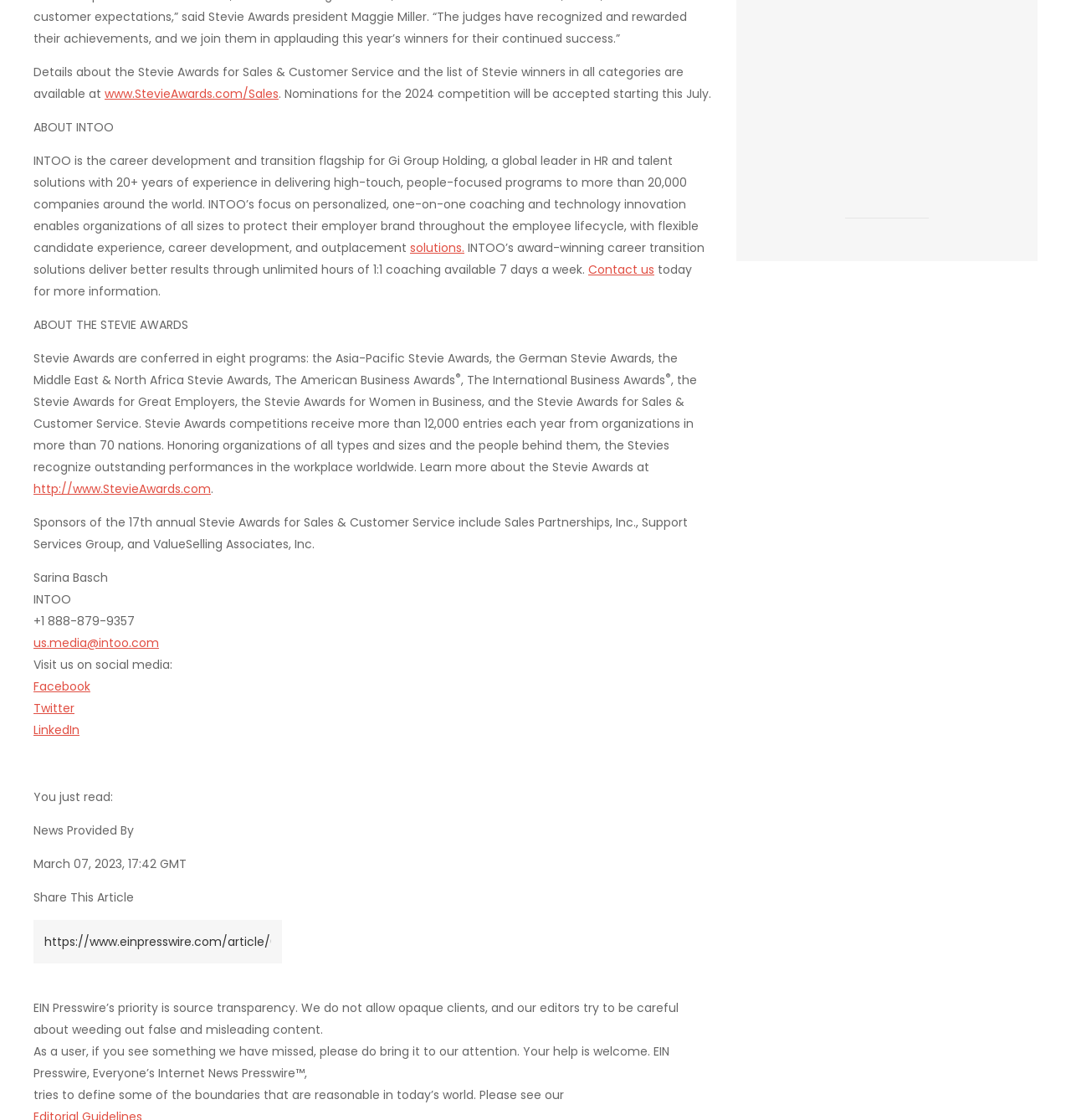Provide the bounding box coordinates of the section that needs to be clicked to accomplish the following instruction: "Contact us."

[0.549, 0.233, 0.611, 0.248]